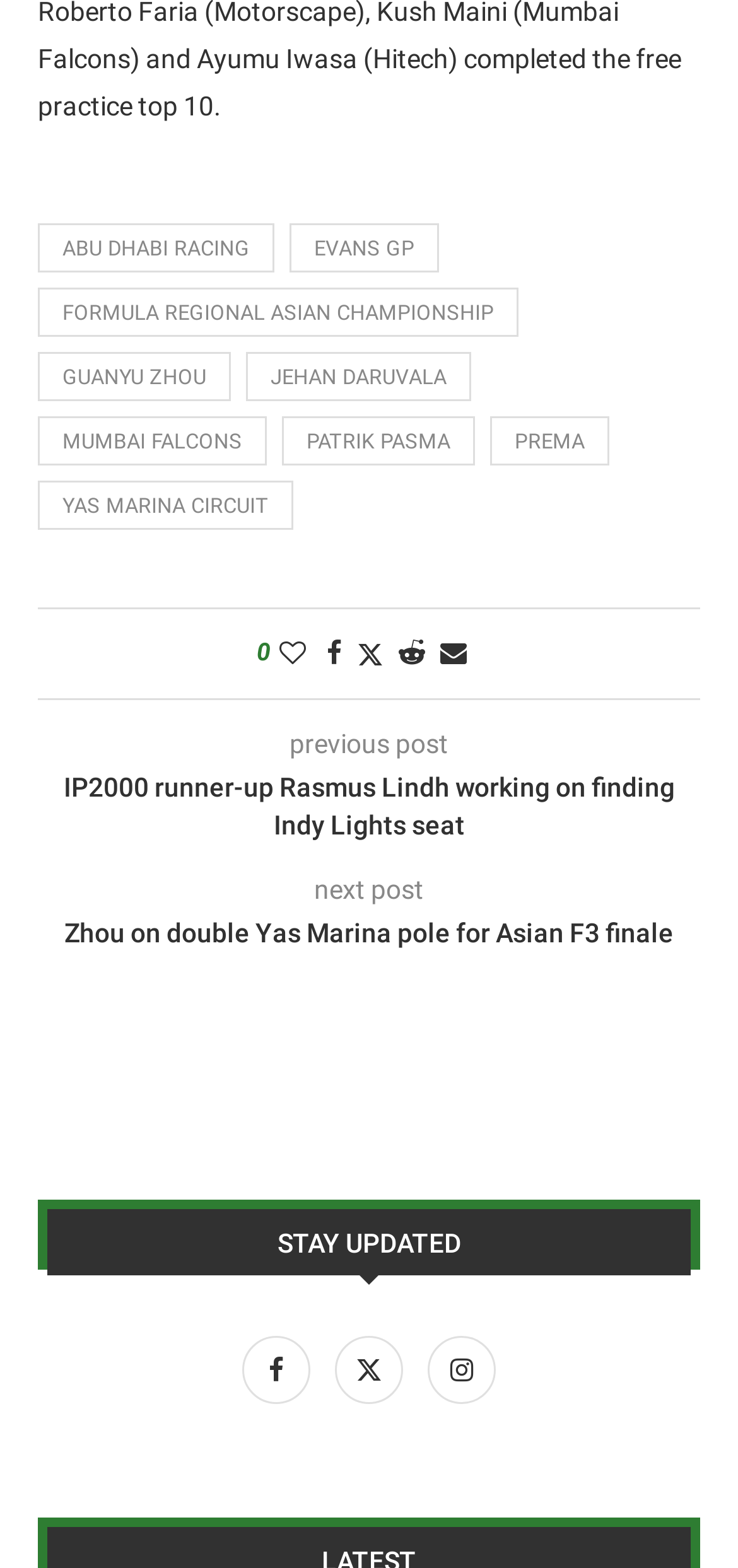What is the name of the racing team?
Based on the screenshot, give a detailed explanation to answer the question.

I found the answer by looking at the links at the top of the webpage, where I saw 'ABU DHABI RACING' as one of the options.